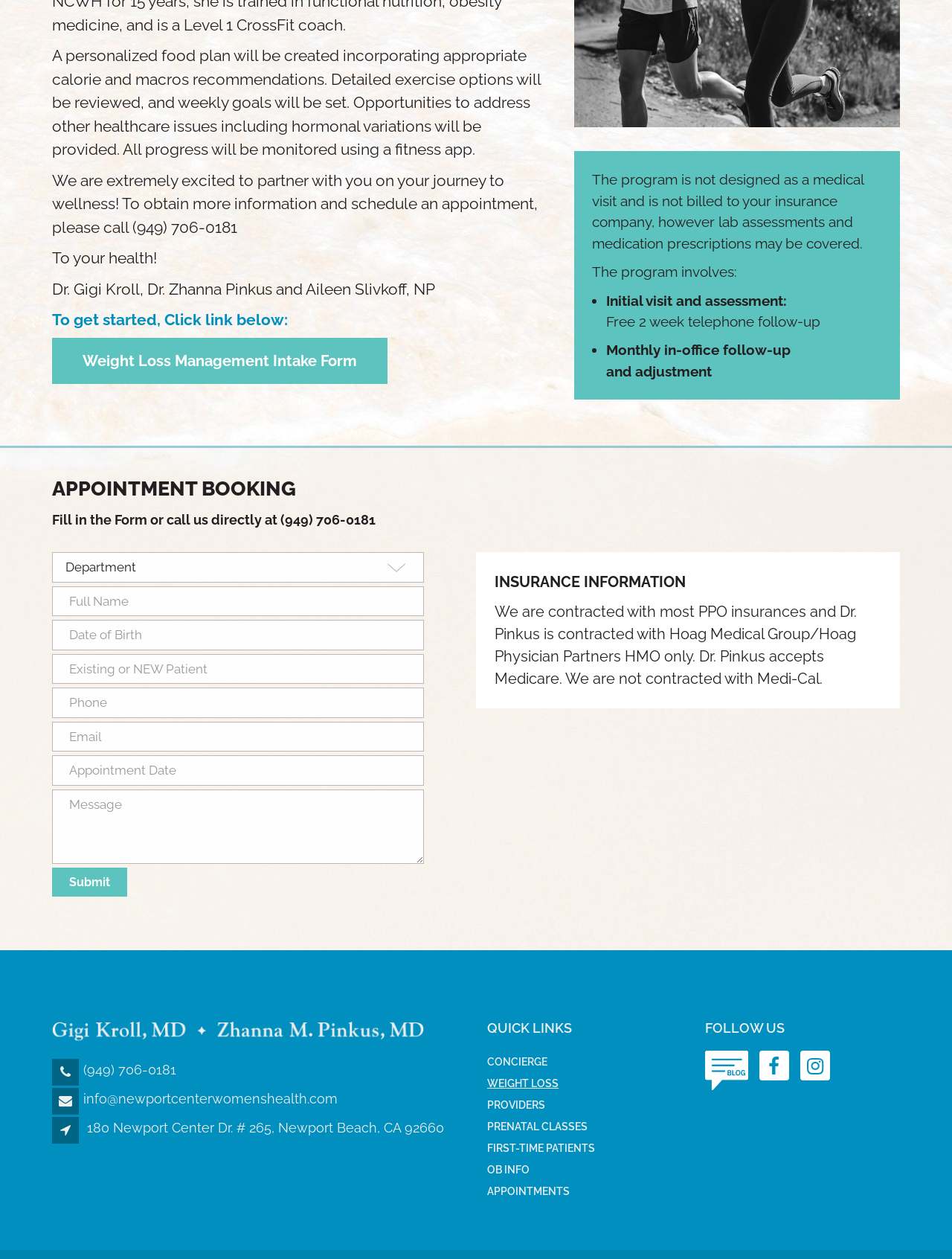What is the purpose of the program?
Relying on the image, give a concise answer in one word or a brief phrase.

Weight Loss Management